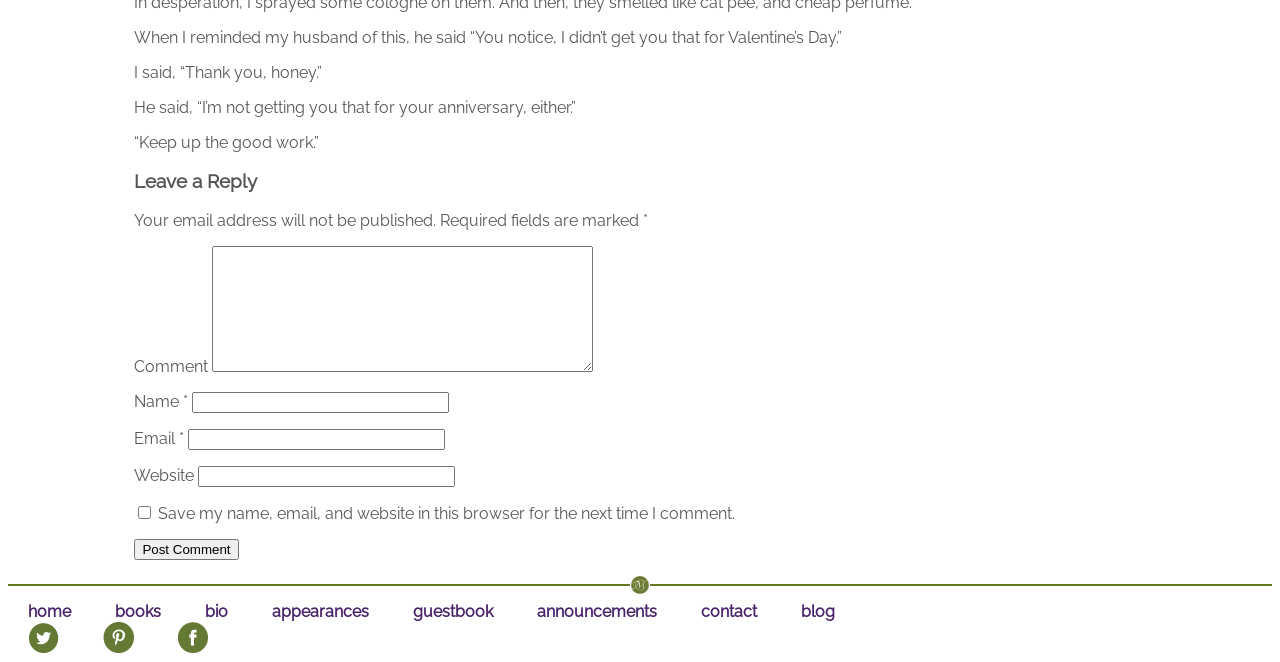Please identify the coordinates of the bounding box that should be clicked to fulfill this instruction: "Check the Save my name checkbox".

[0.108, 0.764, 0.118, 0.784]